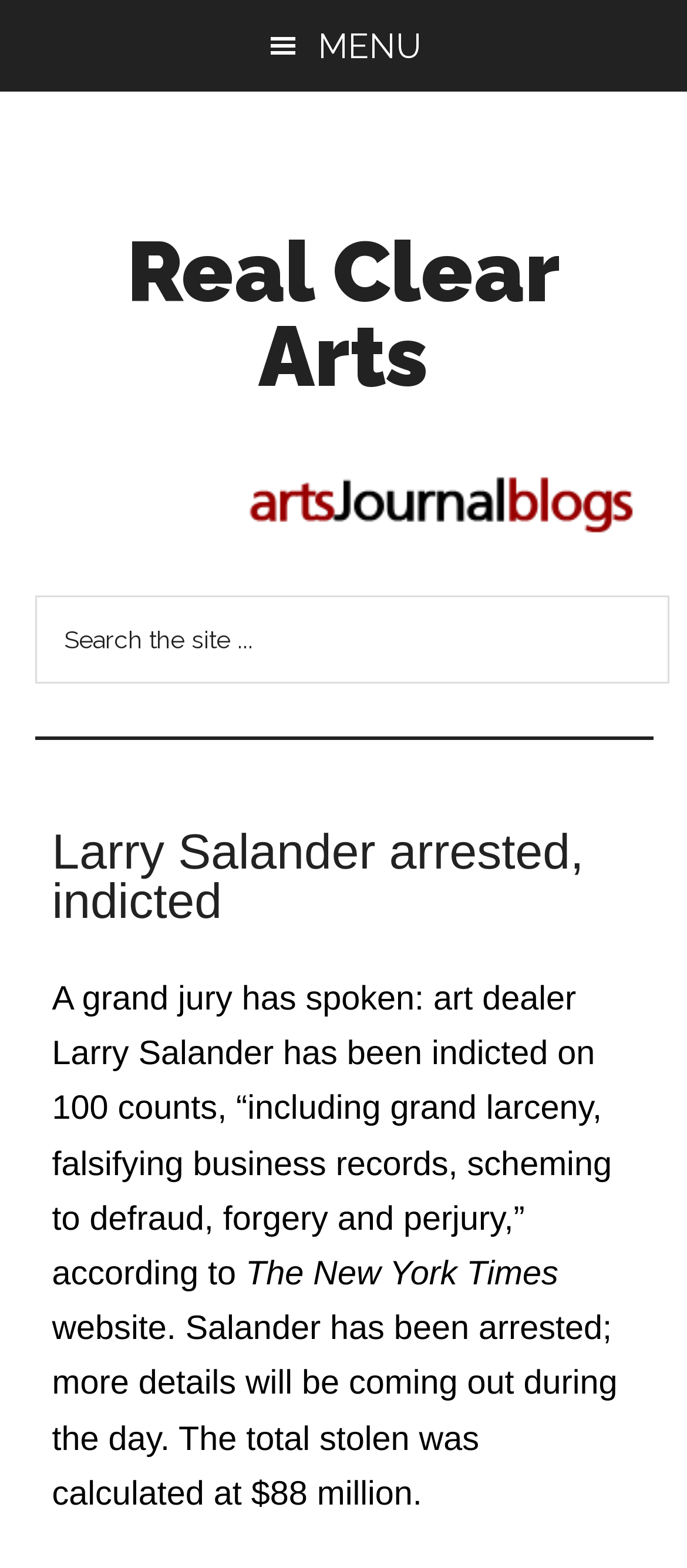Determine and generate the text content of the webpage's headline.

Larry Salander arrested, indicted